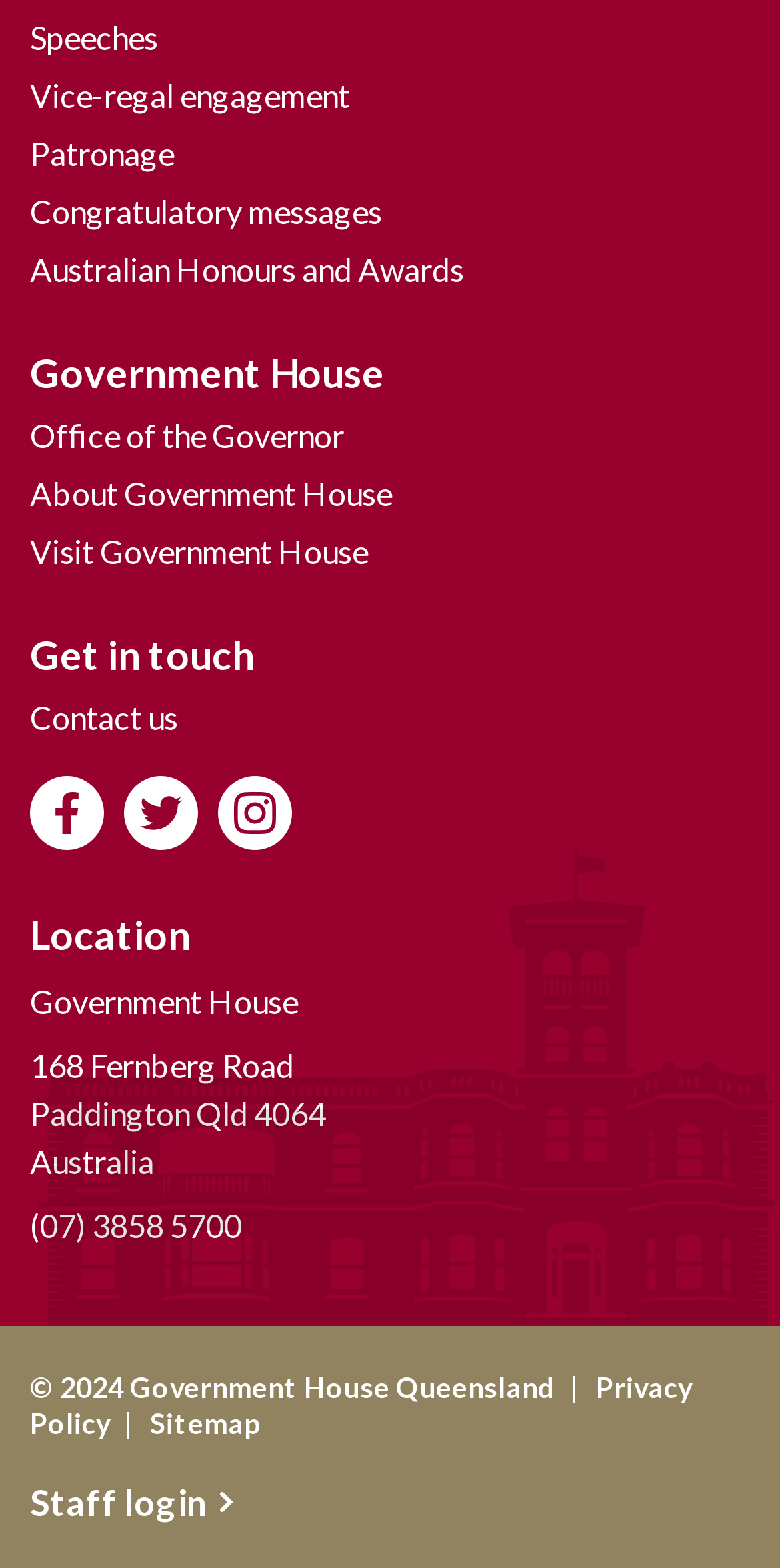Can you identify the bounding box coordinates of the clickable region needed to carry out this instruction: 'View speeches'? The coordinates should be four float numbers within the range of 0 to 1, stated as [left, top, right, bottom].

[0.038, 0.006, 0.203, 0.043]